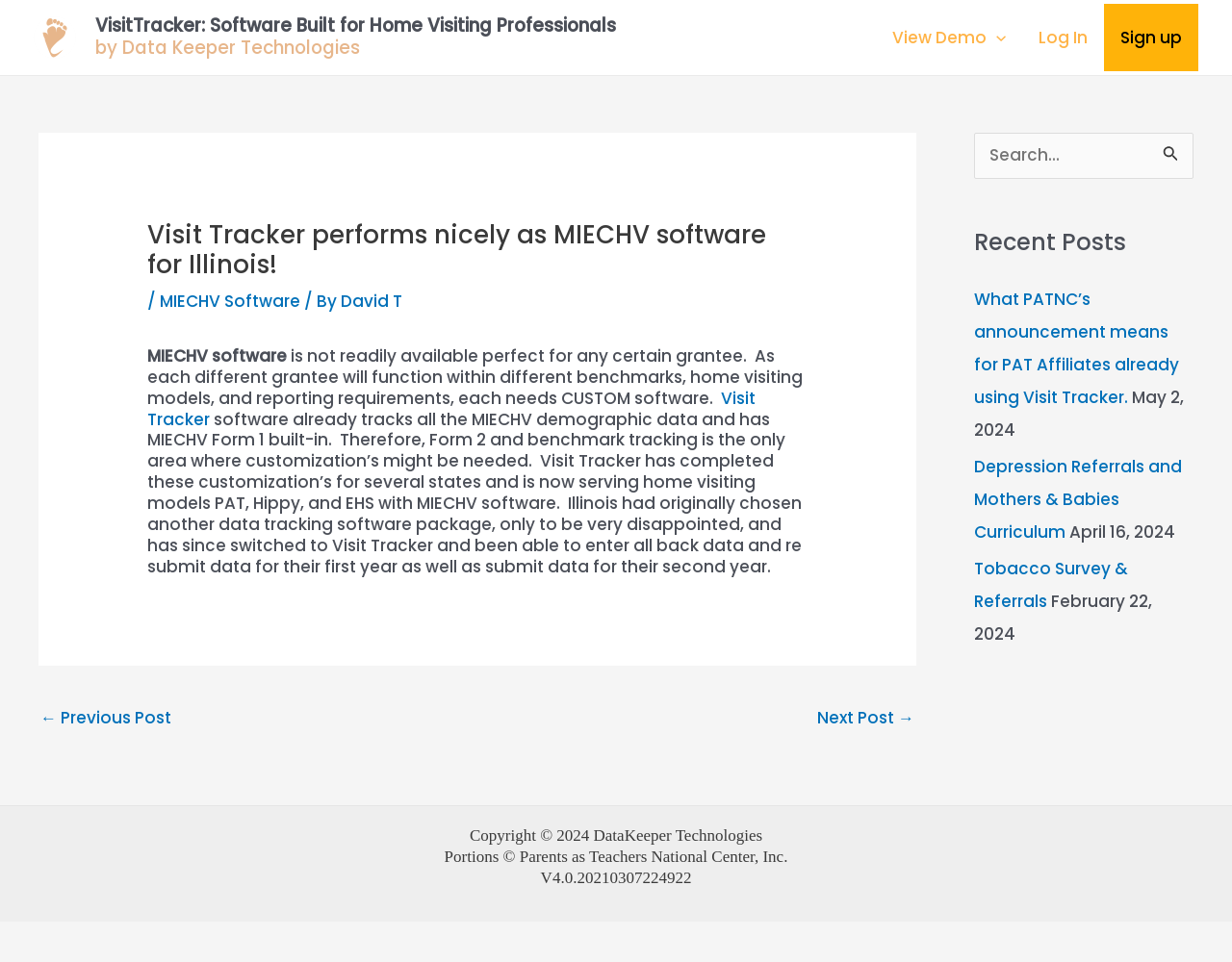Please mark the clickable region by giving the bounding box coordinates needed to complete this instruction: "View Demo".

[0.711, 0.004, 0.83, 0.074]